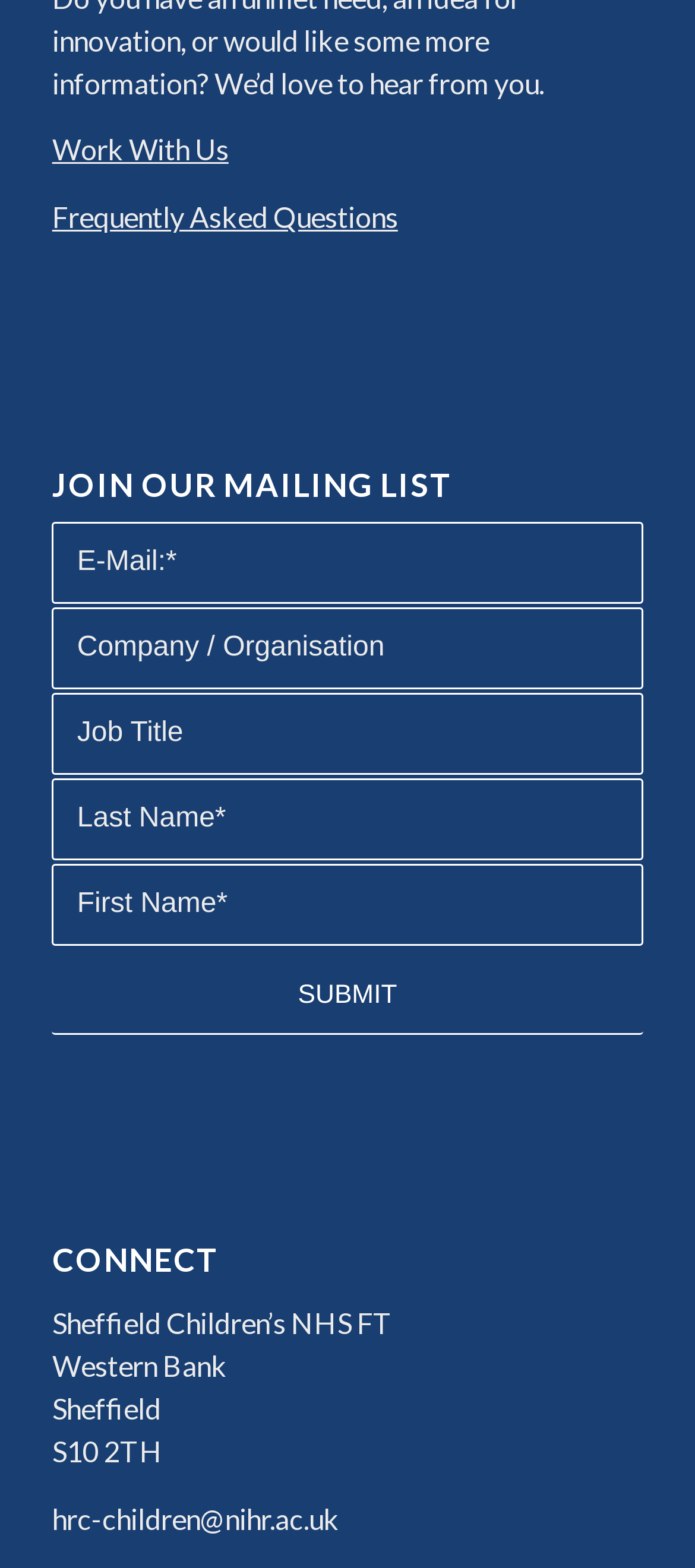Locate the bounding box for the described UI element: "Rothschilds". Ensure the coordinates are four float numbers between 0 and 1, formatted as [left, top, right, bottom].

None